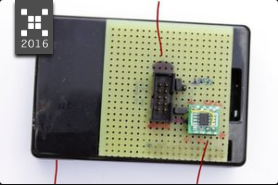What is the background of the image?
Using the details from the image, give an elaborate explanation to answer the question.

The background of the image is intentionally kept neutral, which helps to focus the viewer's attention on the intricate arrangement of the components on the board, rather than distracting them with a busy or colorful background.